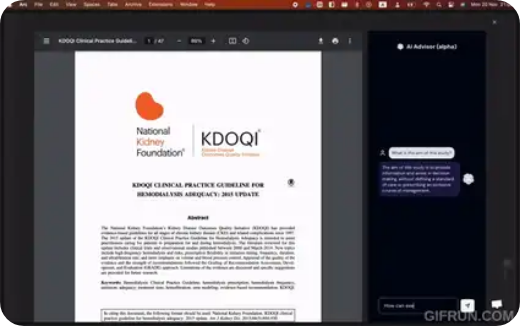Who produced the PDF document? Based on the image, give a response in one word or a short phrase.

National Kidney Foundation